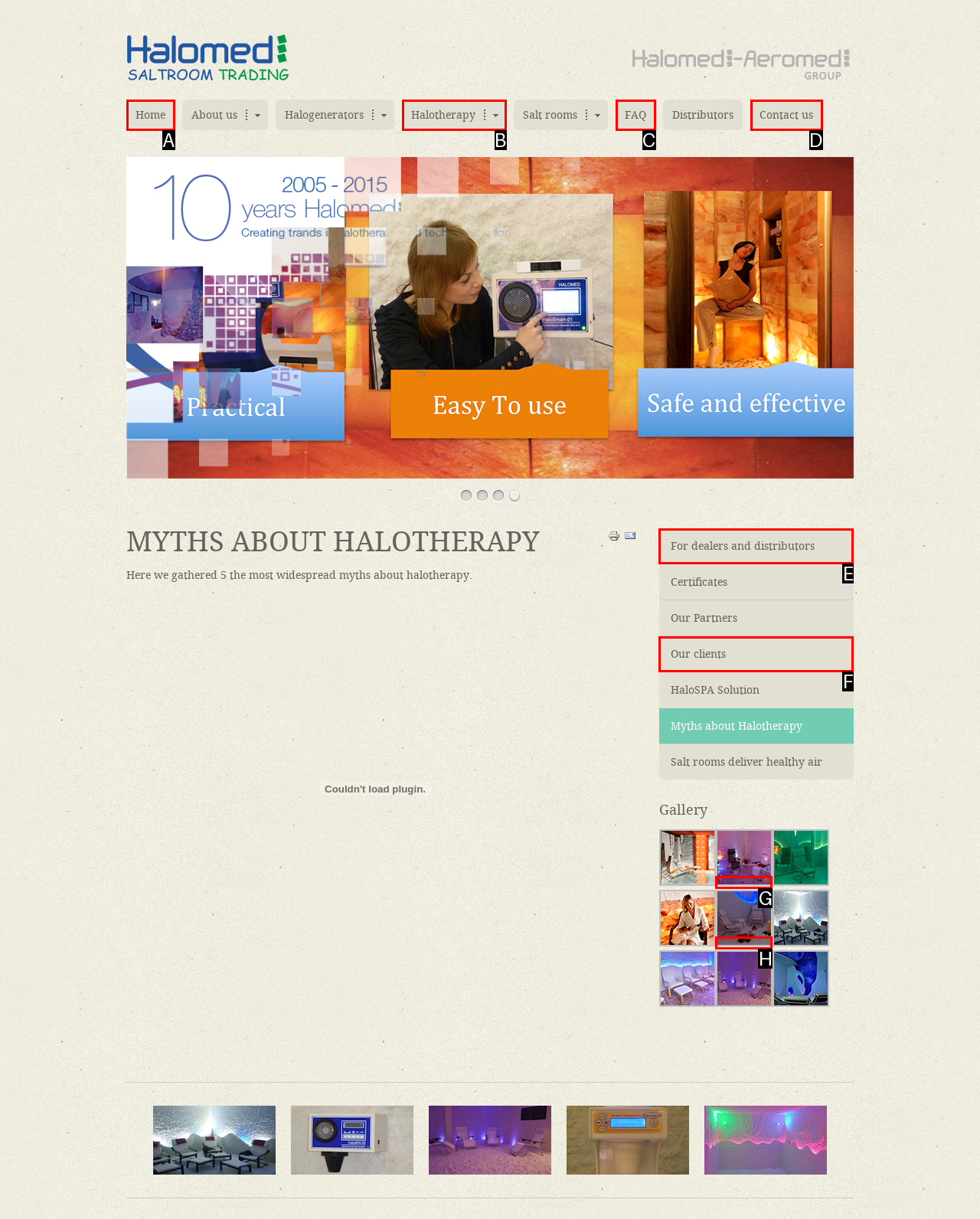Please provide the letter of the UI element that best fits the following description: For dealers and distributors
Respond with the letter from the given choices only.

E